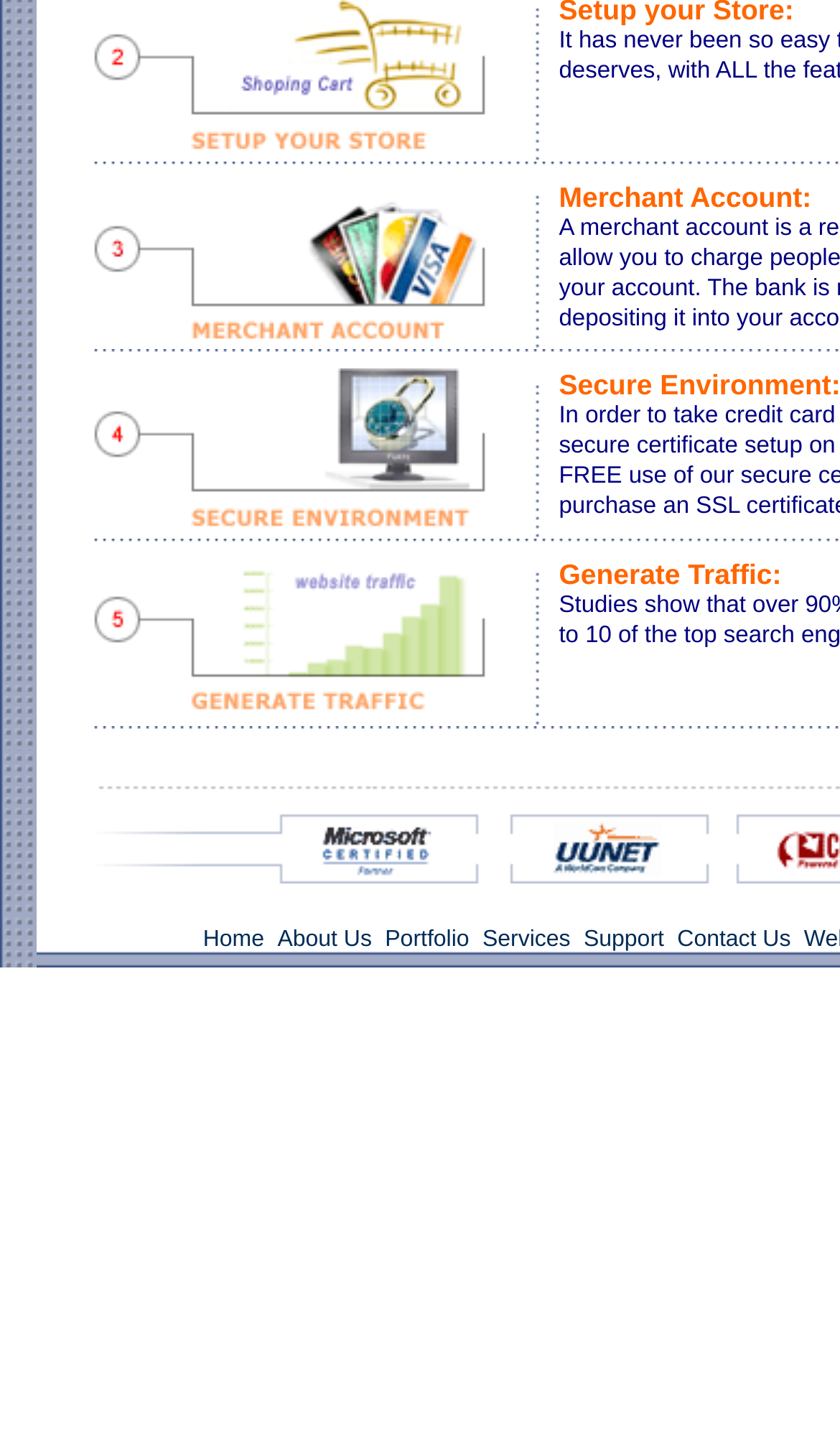Using the provided element description "Contact Us", determine the bounding box coordinates of the UI element.

[0.806, 0.639, 0.941, 0.657]